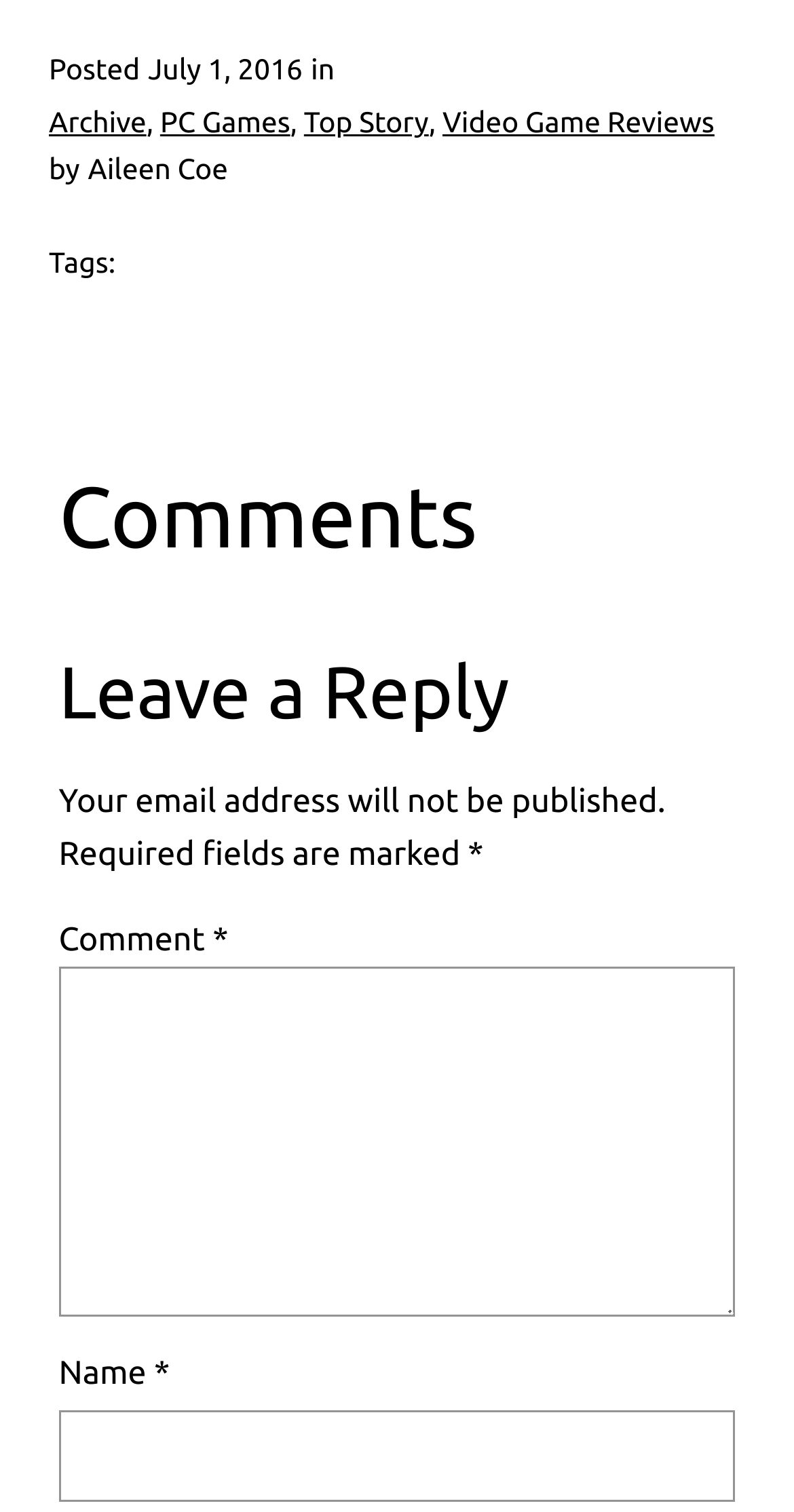Given the element description, predict the bounding box coordinates in the format (top-left x, top-left y, bottom-right x, bottom-right y), using floating point numbers between 0 and 1: Archive

[0.062, 0.07, 0.184, 0.092]